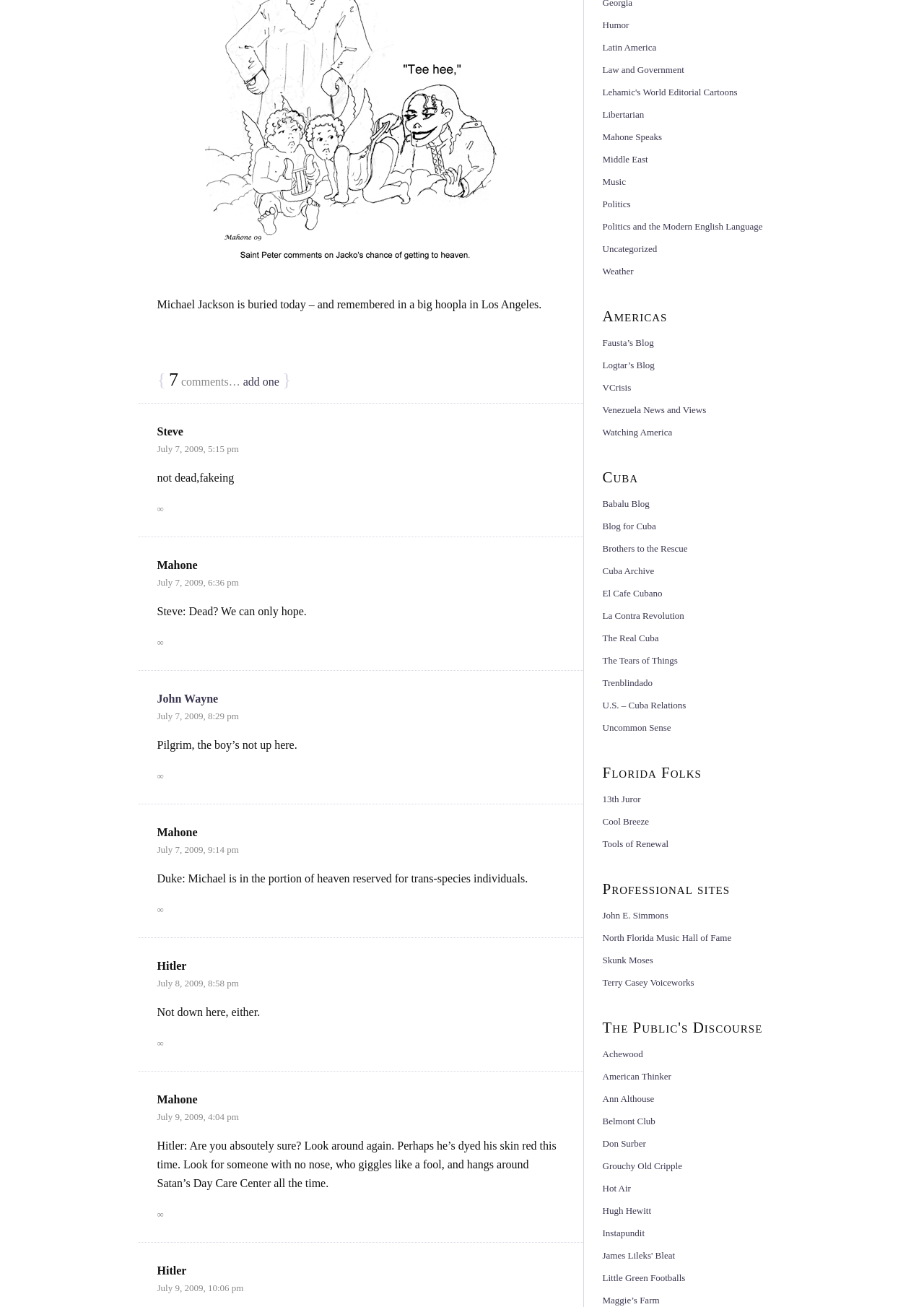Please find the bounding box for the UI component described as follows: "Uncategorized".

[0.652, 0.186, 0.711, 0.194]